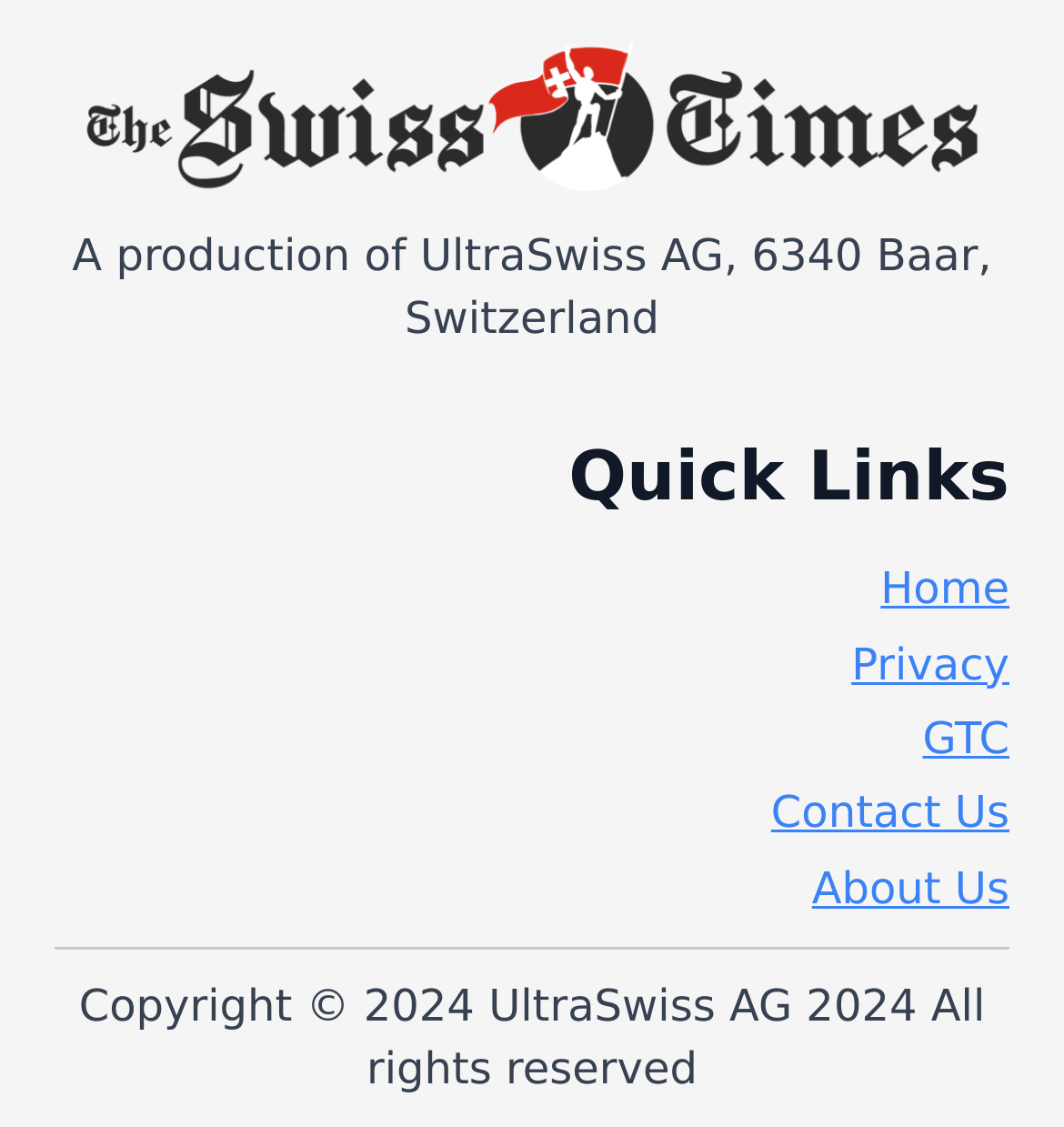Show the bounding box coordinates for the HTML element described as: "About Us".

[0.763, 0.762, 0.949, 0.816]